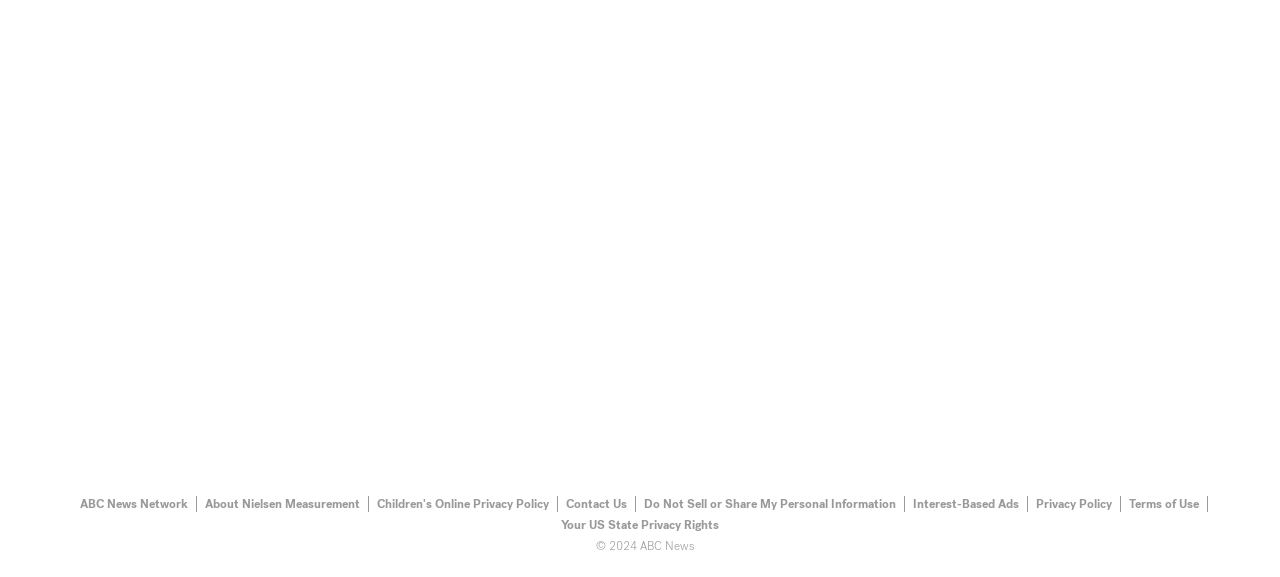How many links are provided in the footer section?
Please answer the question as detailed as possible based on the image.

The answer can be found by counting the number of links in the footer section, which includes 'ABC News Network', 'About Nielsen Measurement', 'Children's Online Privacy Policy', 'Contact Us', 'Do Not Sell or Share My Personal Information', 'Interest-Based Ads', 'Privacy Policy', 'Terms of Use', and 'Your US State Privacy Rights'.